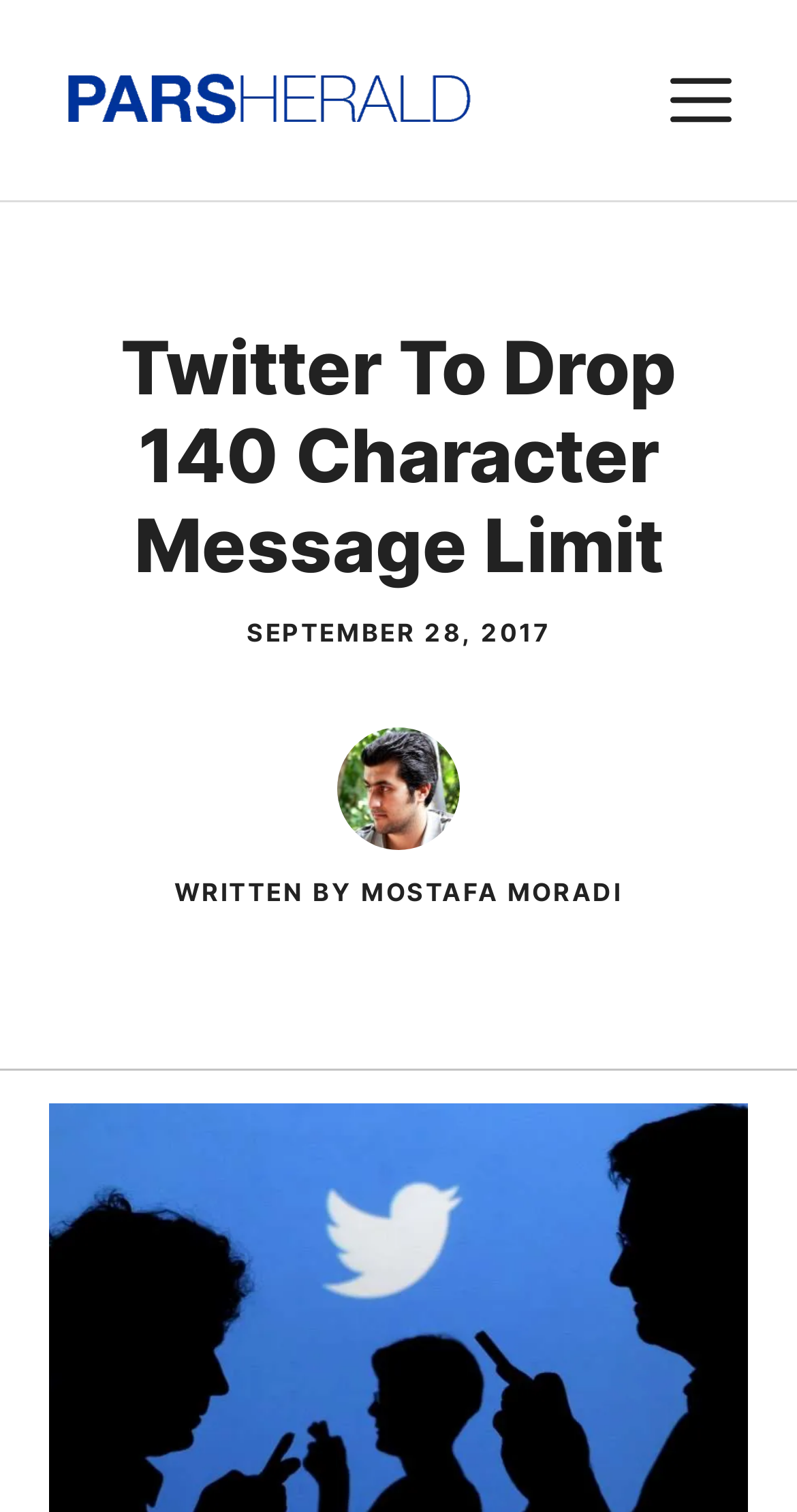Who is the author of the article?
Based on the image, respond with a single word or phrase.

MOSTAFA MORADI